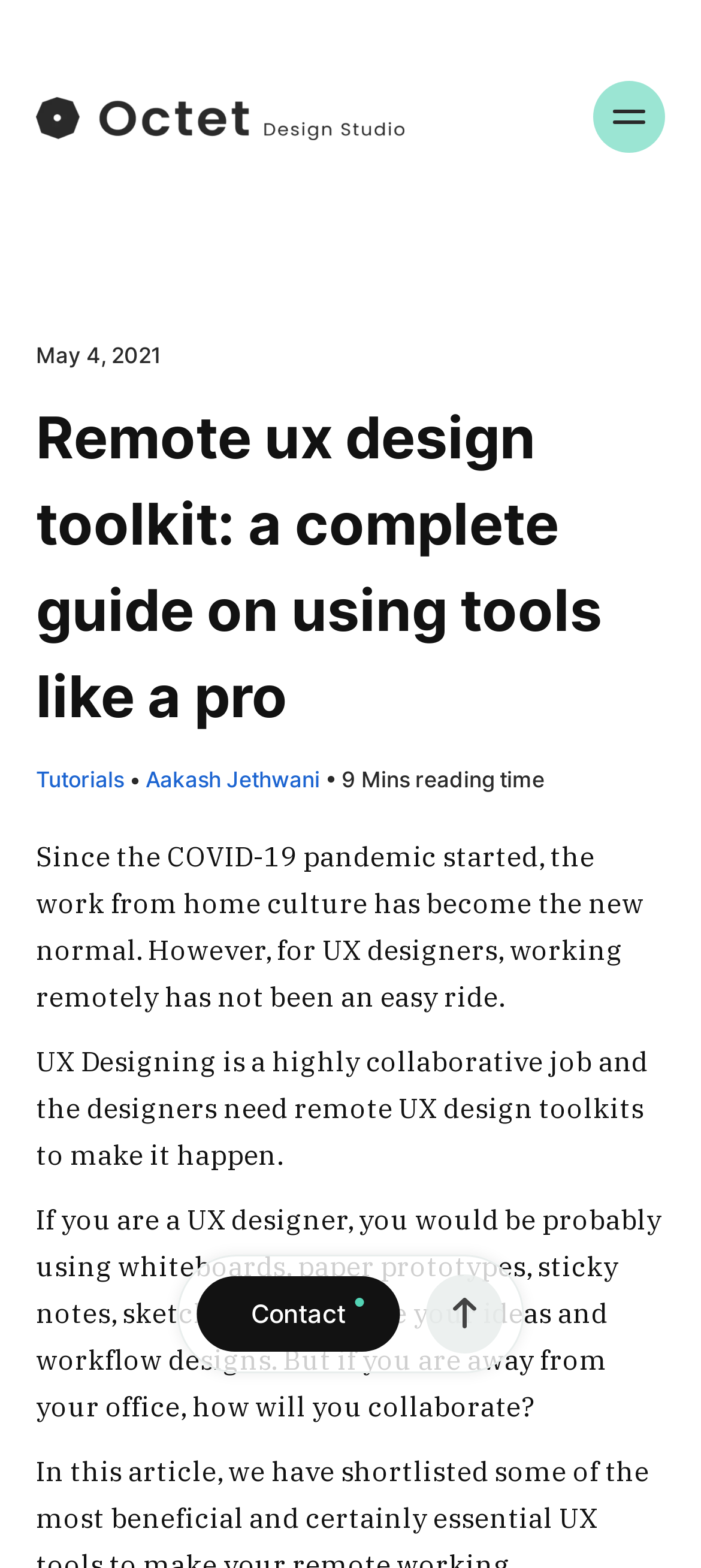Please reply to the following question using a single word or phrase: 
What is the author of the webpage content?

Aakash Jethwani